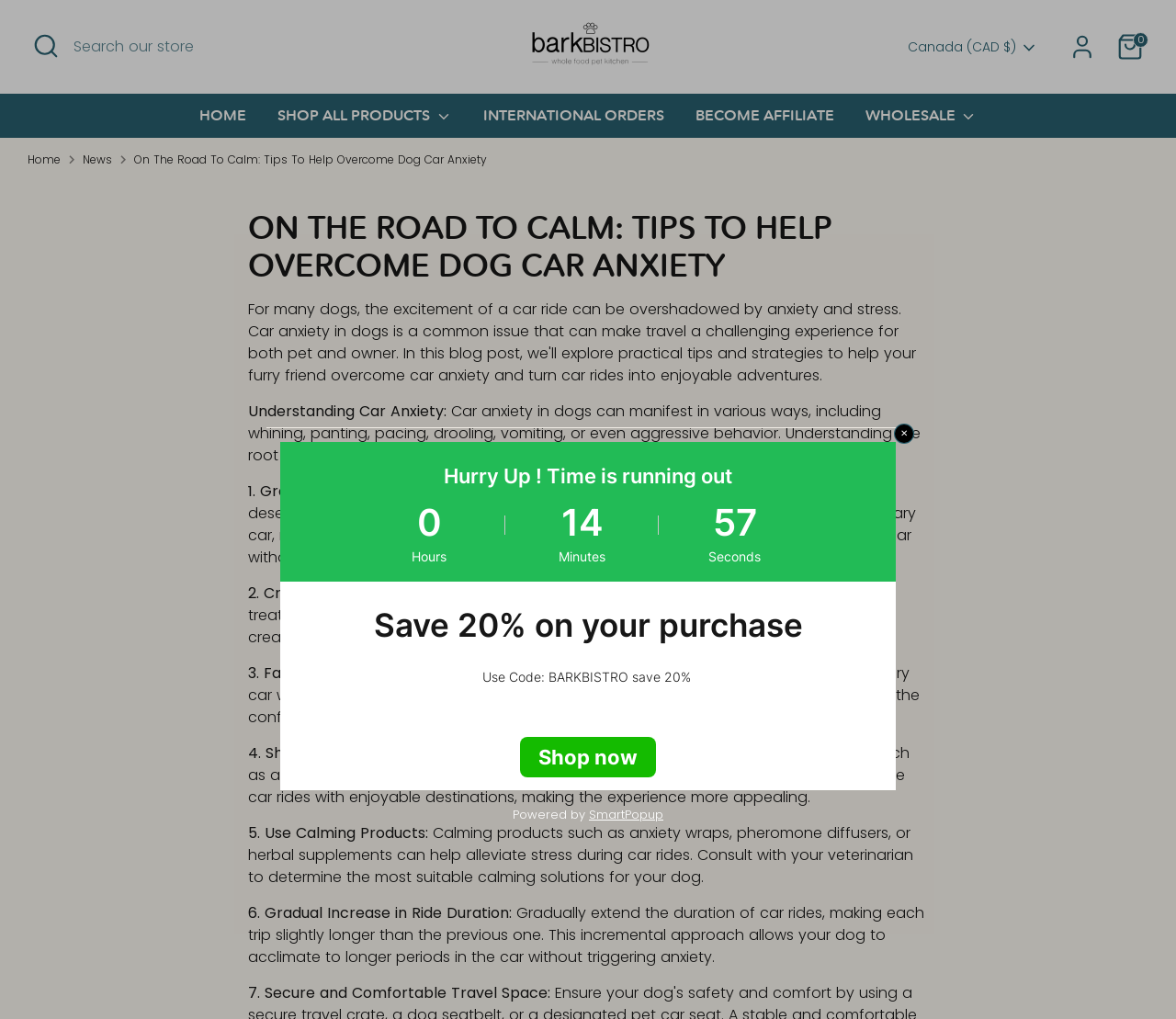Give a one-word or one-phrase response to the question:
What is the main topic of this webpage?

Dog car anxiety